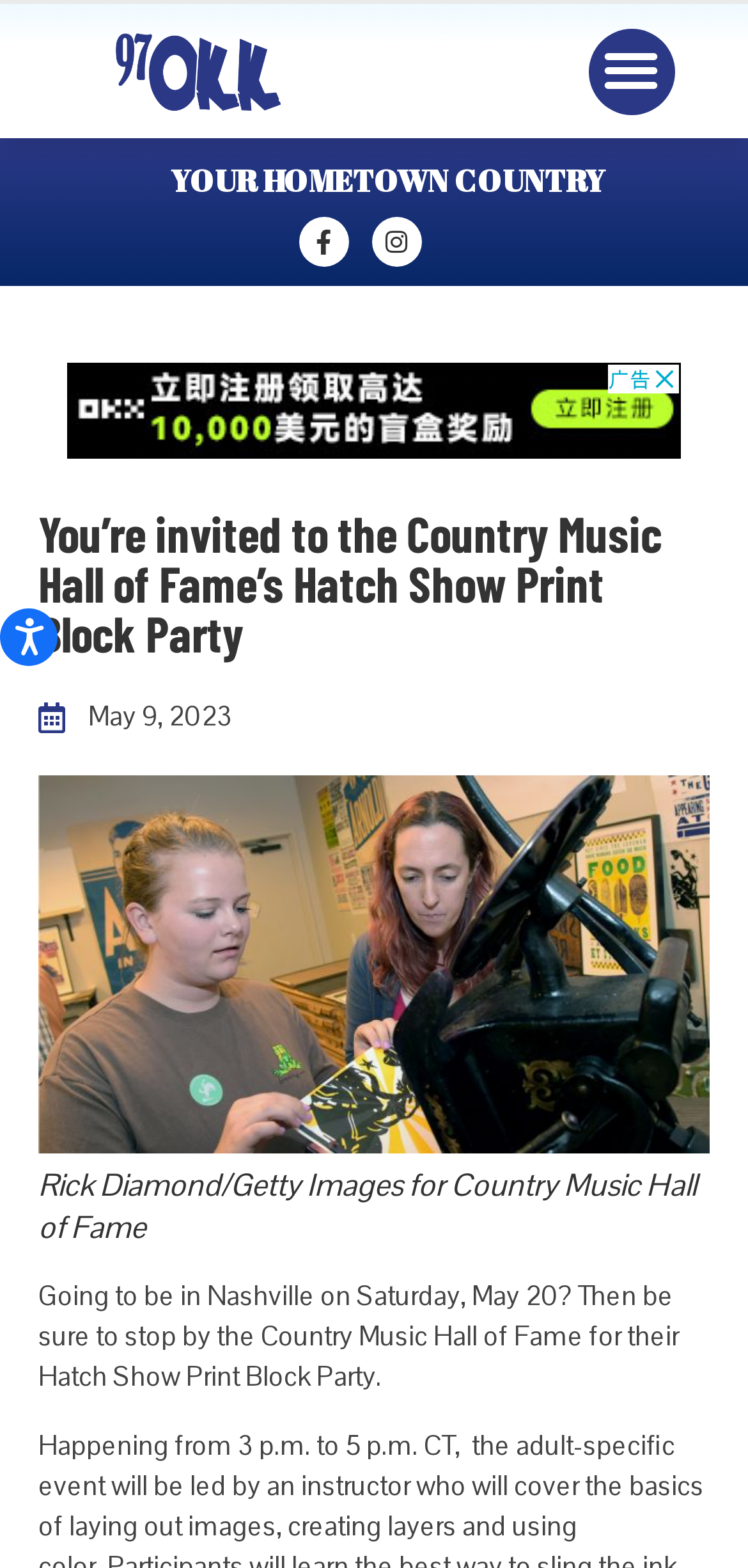Respond to the question below with a concise word or phrase:
What is the event name?

Hatch Show Print Block Party